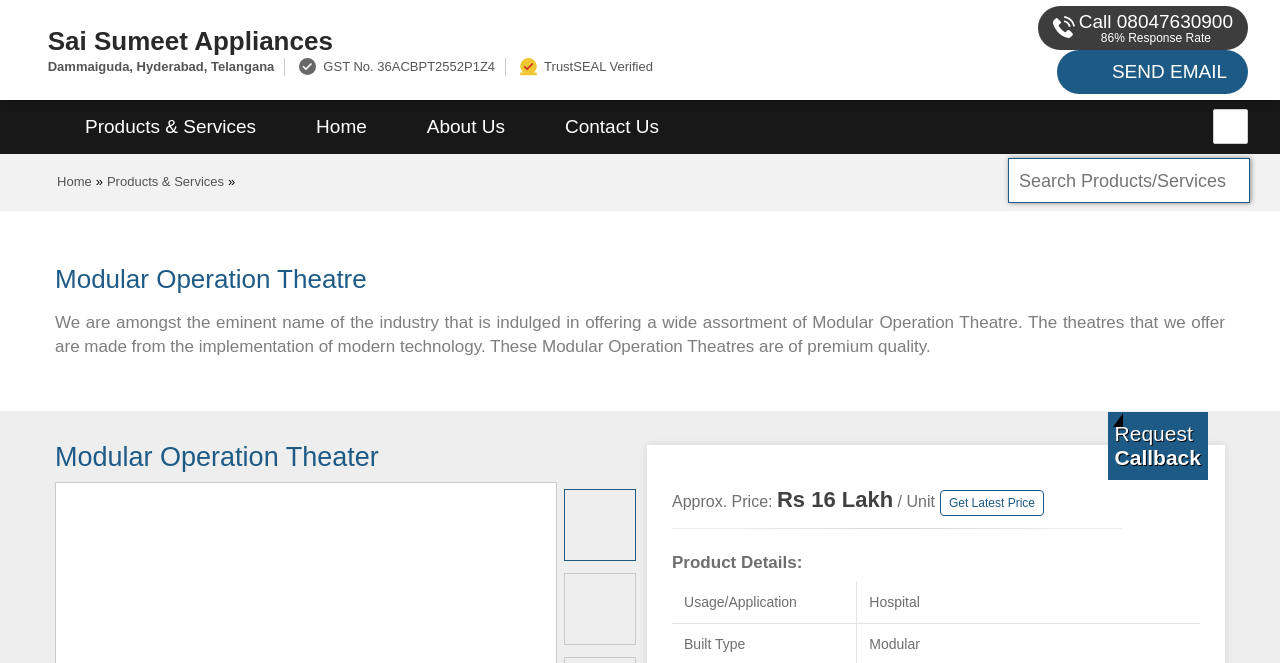Answer the question below using just one word or a short phrase: 
What is the company name?

Sai Sumeet Appliances